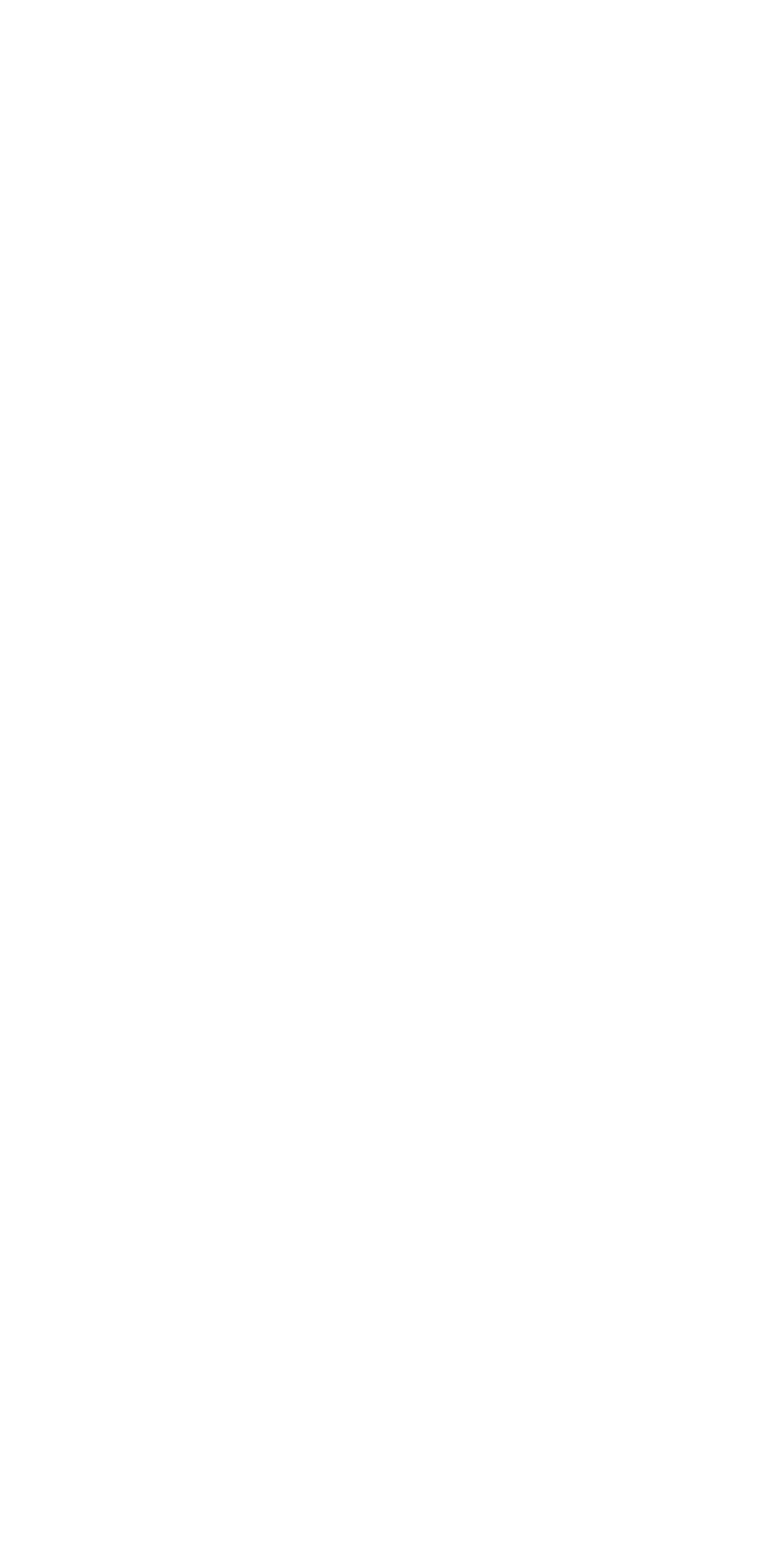Specify the bounding box coordinates of the element's region that should be clicked to achieve the following instruction: "View SBA's Hurricane Preparedness Checklist for Small Businesses". The bounding box coordinates consist of four float numbers between 0 and 1, in the format [left, top, right, bottom].

[0.026, 0.905, 0.751, 0.948]